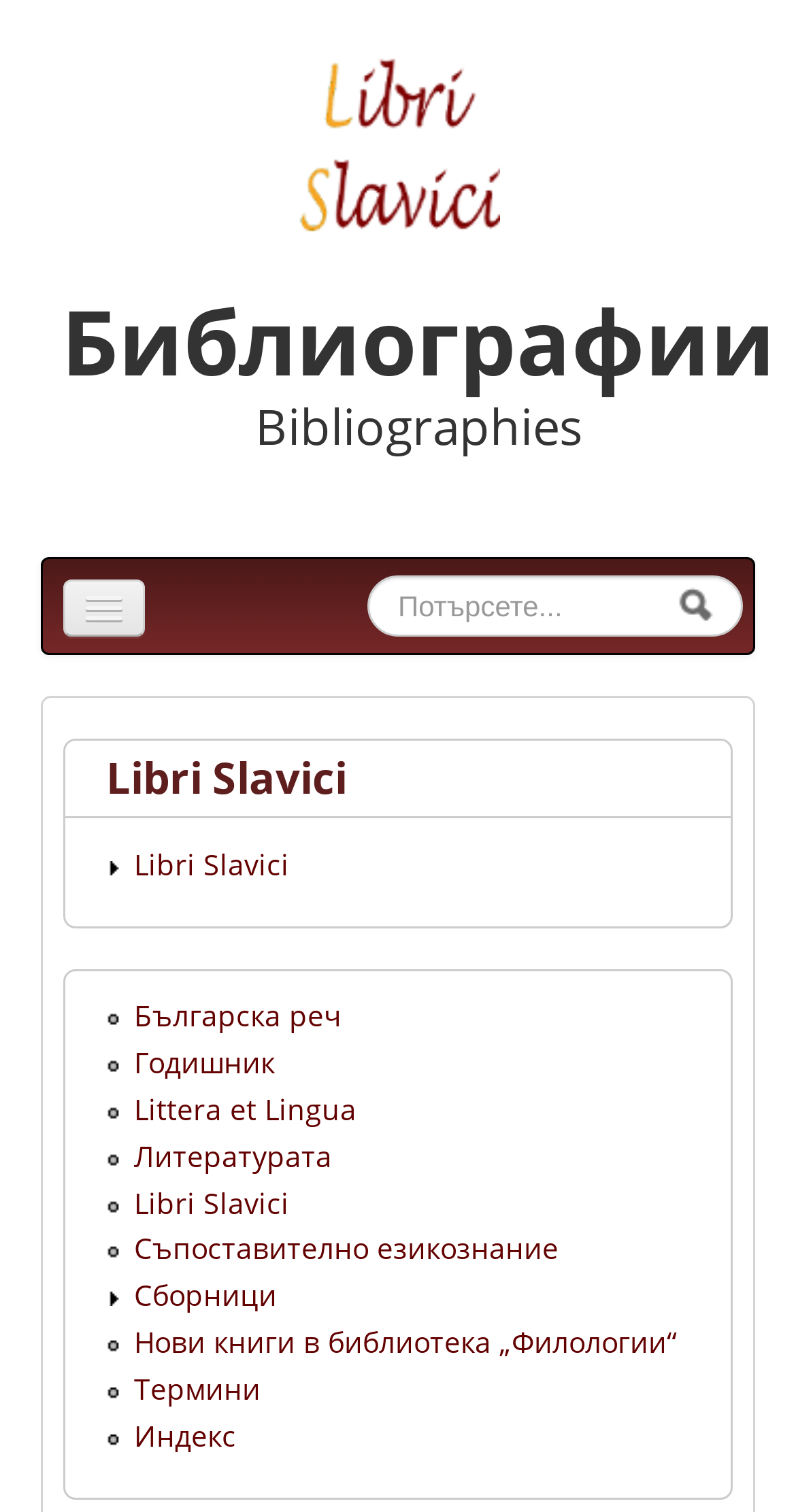What is the text of the first link in the list?
Can you offer a detailed and complete answer to this question?

I looked at the list of links under the 'Libri Slavici' heading and found that the first link is 'Libri Slavici'.